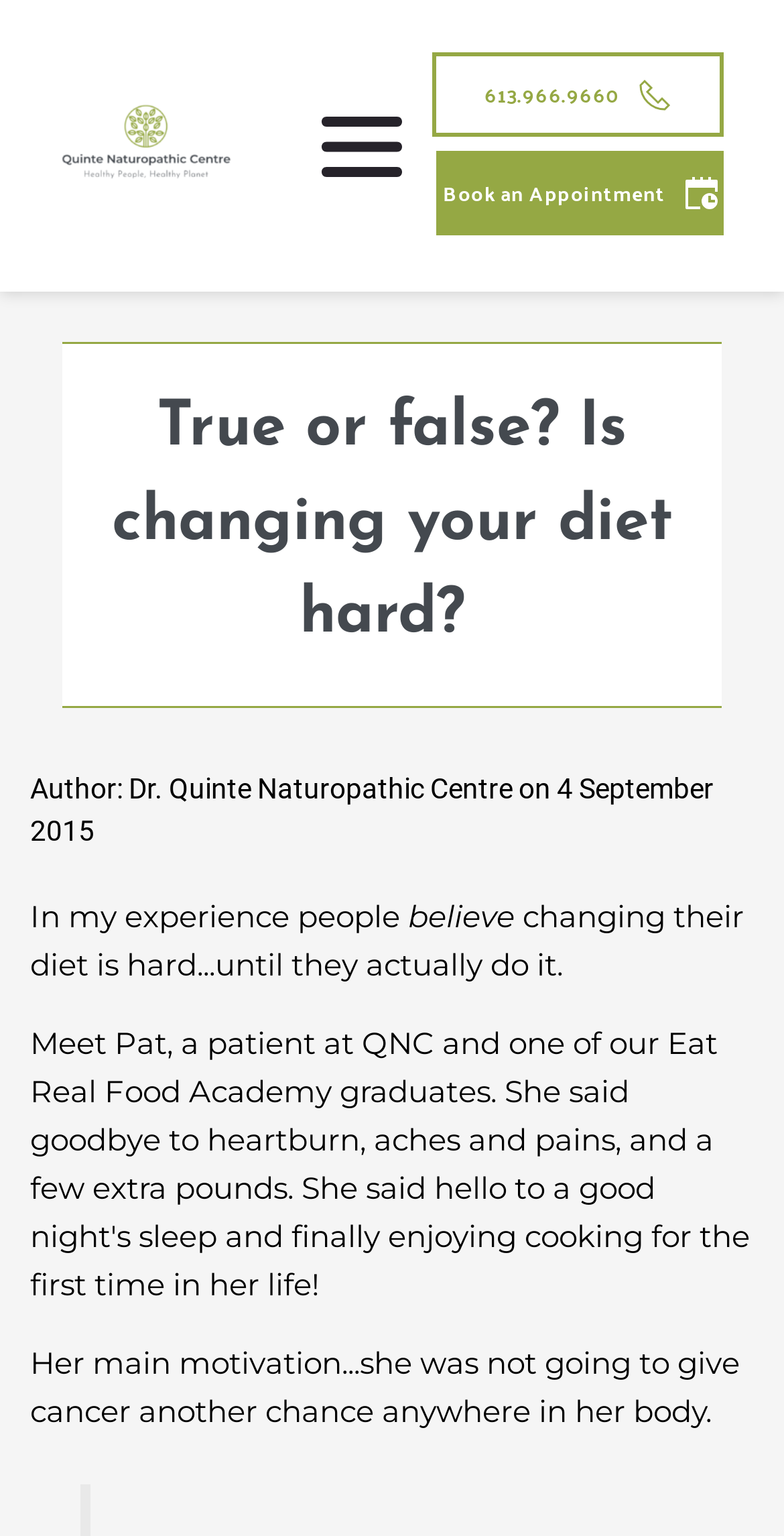Give a short answer using one word or phrase for the question:
What is the phone number to book an appointment?

613.966.9660